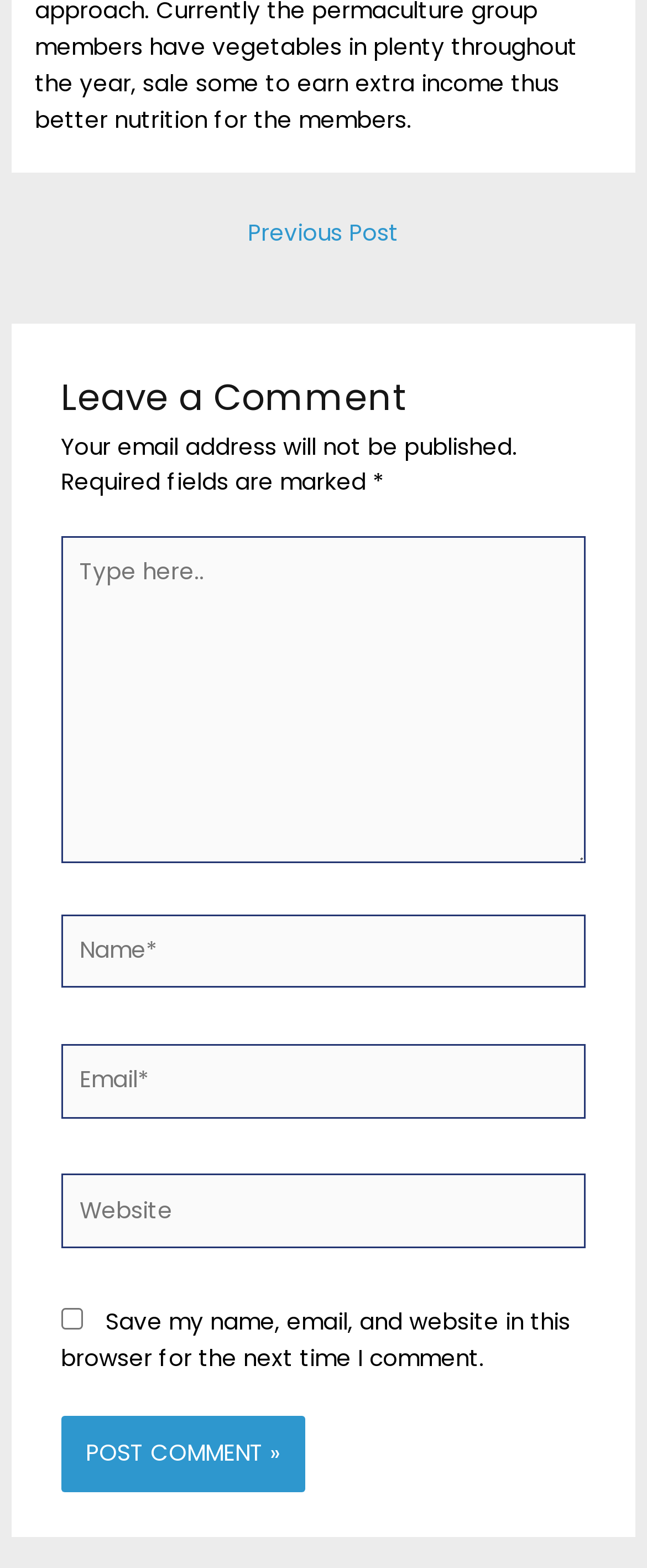What is the label of the button at the bottom of the comment form?
Examine the image closely and answer the question with as much detail as possible.

The button at the bottom of the comment form is labeled 'Post Comment »', which suggests that it is used to submit the comment.